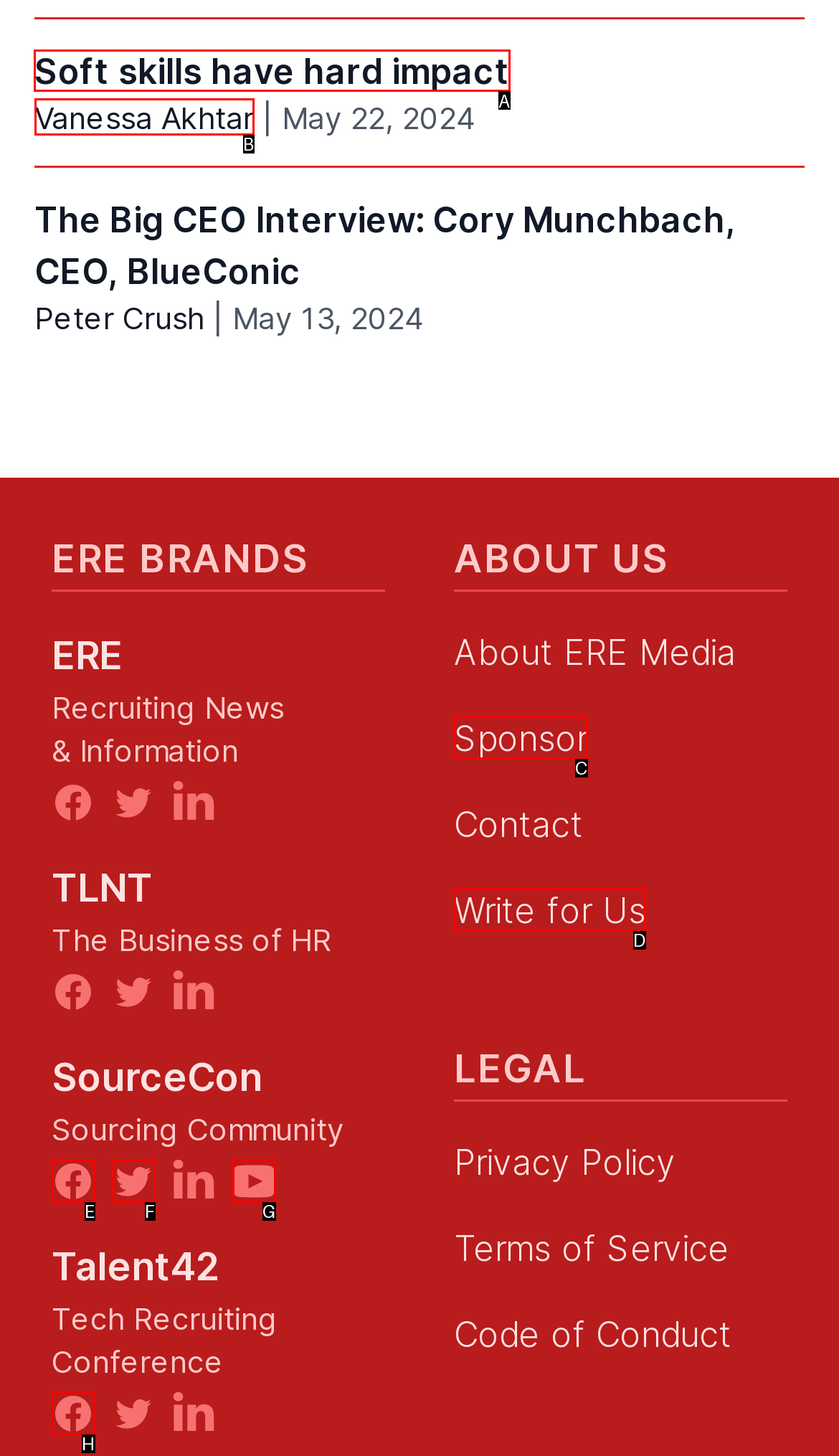What option should you select to complete this task: Click the Instagram link? Indicate your answer by providing the letter only.

None